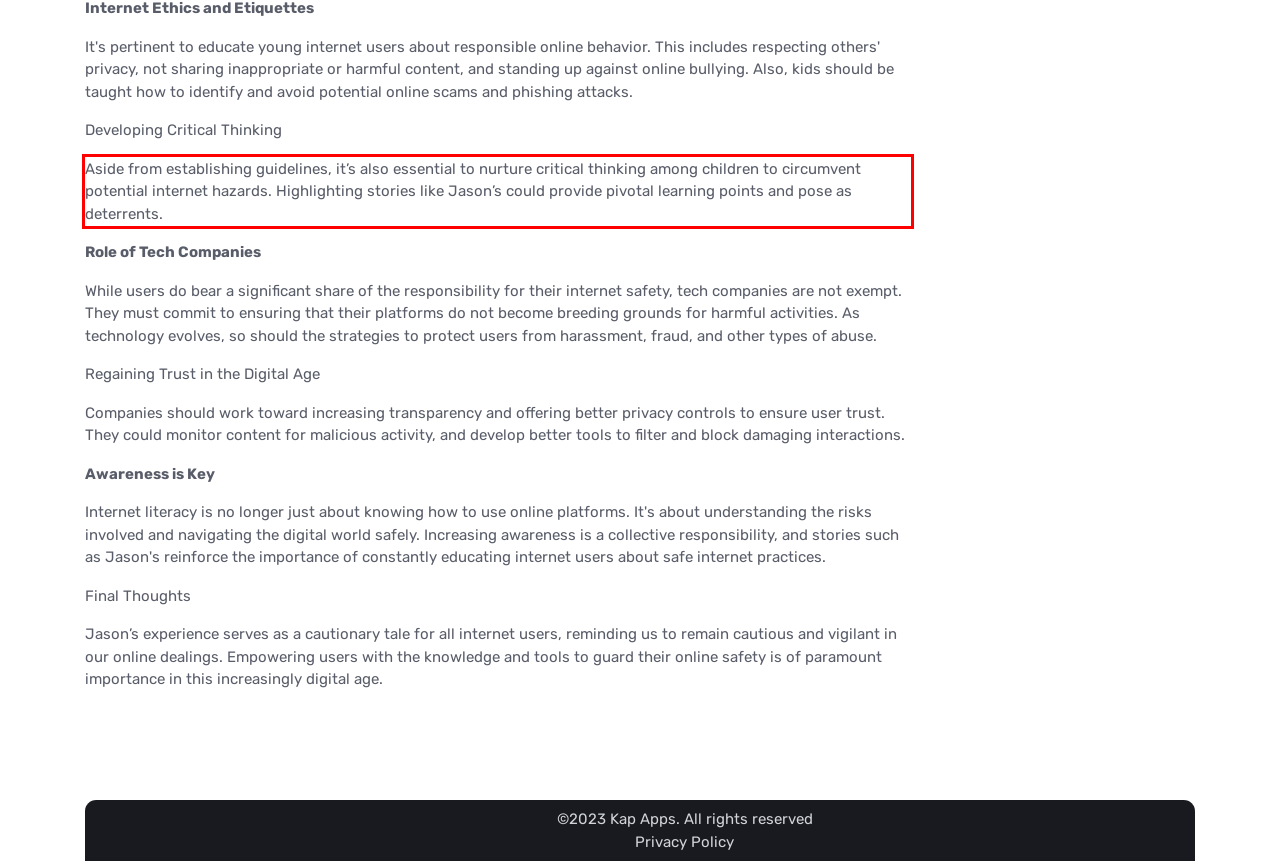Please identify and extract the text from the UI element that is surrounded by a red bounding box in the provided webpage screenshot.

Aside from establishing guidelines, it’s also essential to nurture critical thinking among children to circumvent potential internet hazards. Highlighting stories like Jason’s could provide pivotal learning points and pose as deterrents.